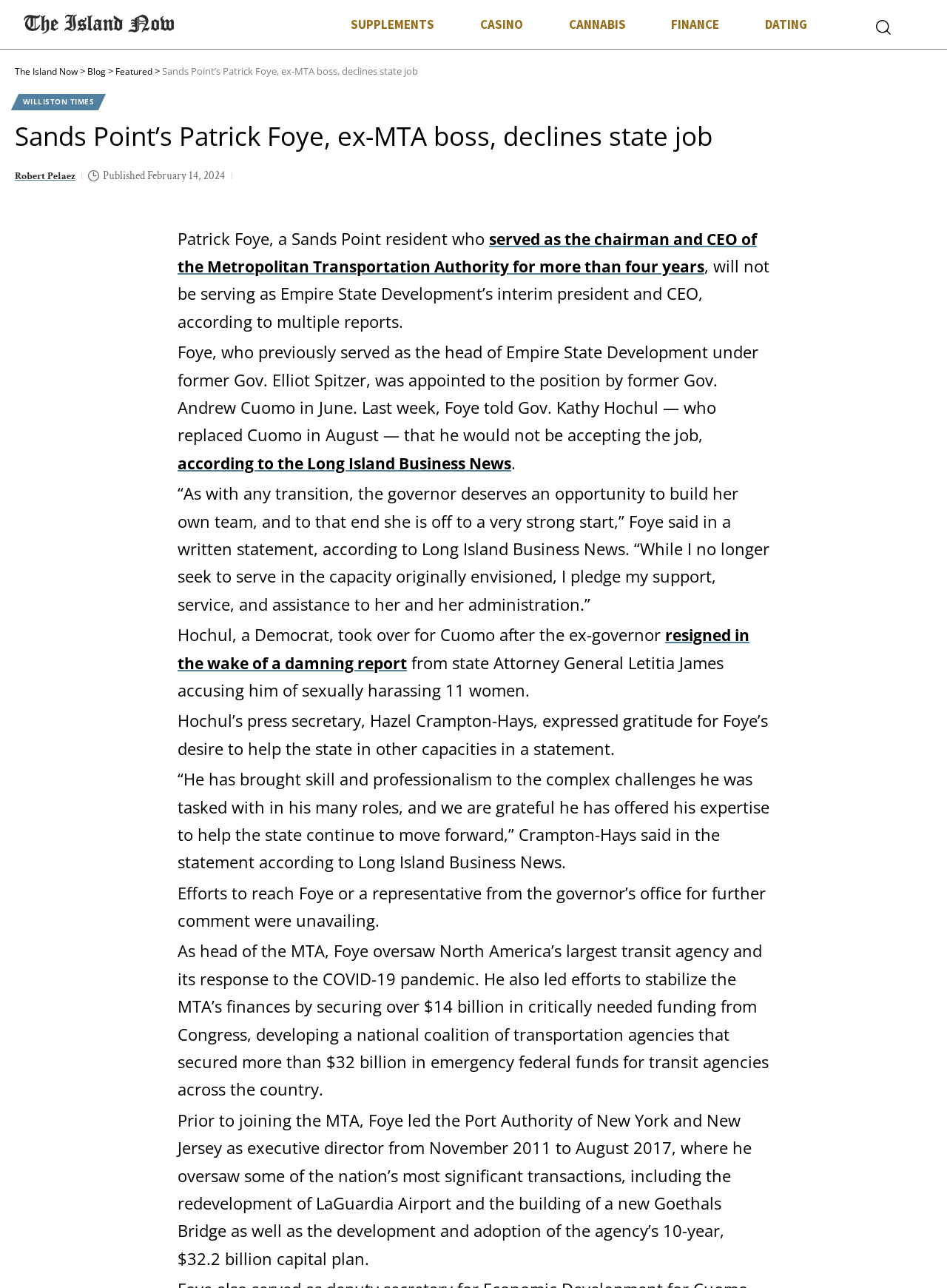Please locate the clickable area by providing the bounding box coordinates to follow this instruction: "Check the published date".

[0.114, 0.131, 0.243, 0.146]